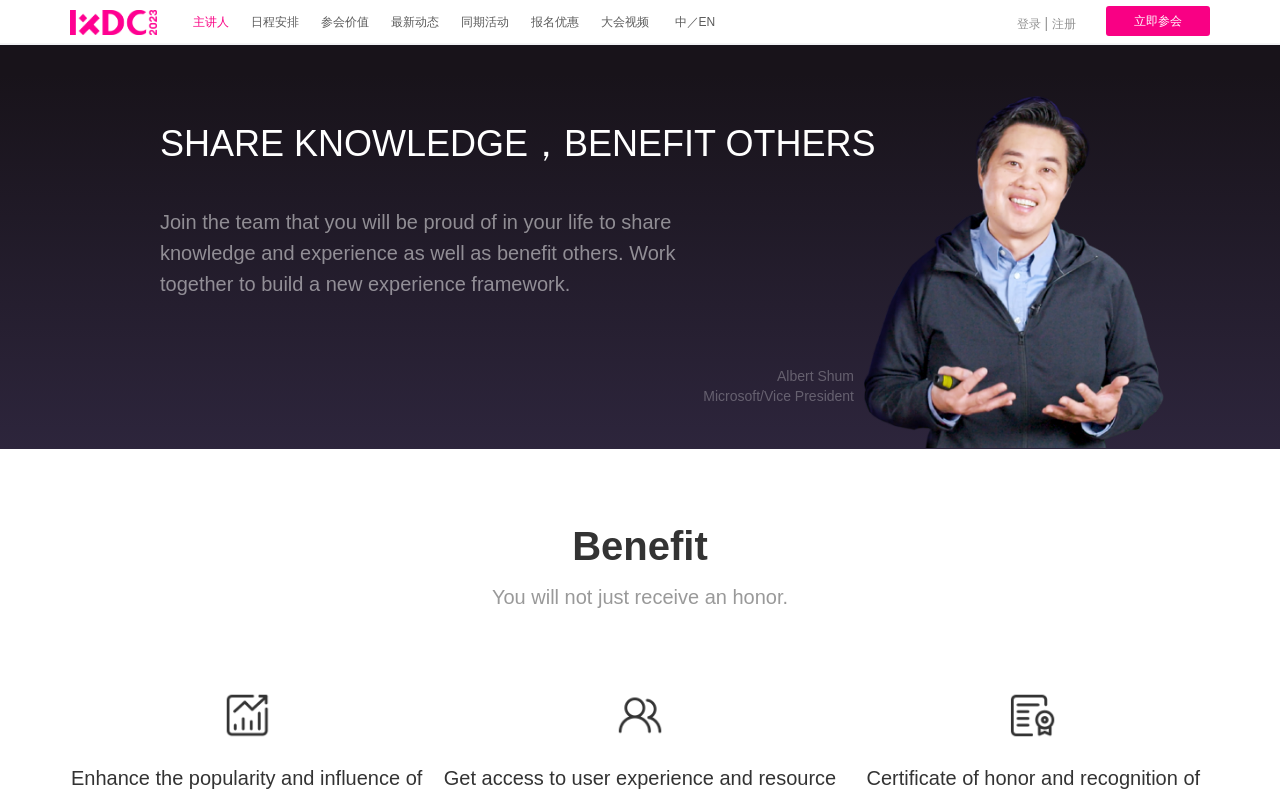Show the bounding box coordinates for the element that needs to be clicked to execute the following instruction: "Click the '登录' link". Provide the coordinates in the form of four float numbers between 0 and 1, i.e., [left, top, right, bottom].

[0.794, 0.021, 0.813, 0.039]